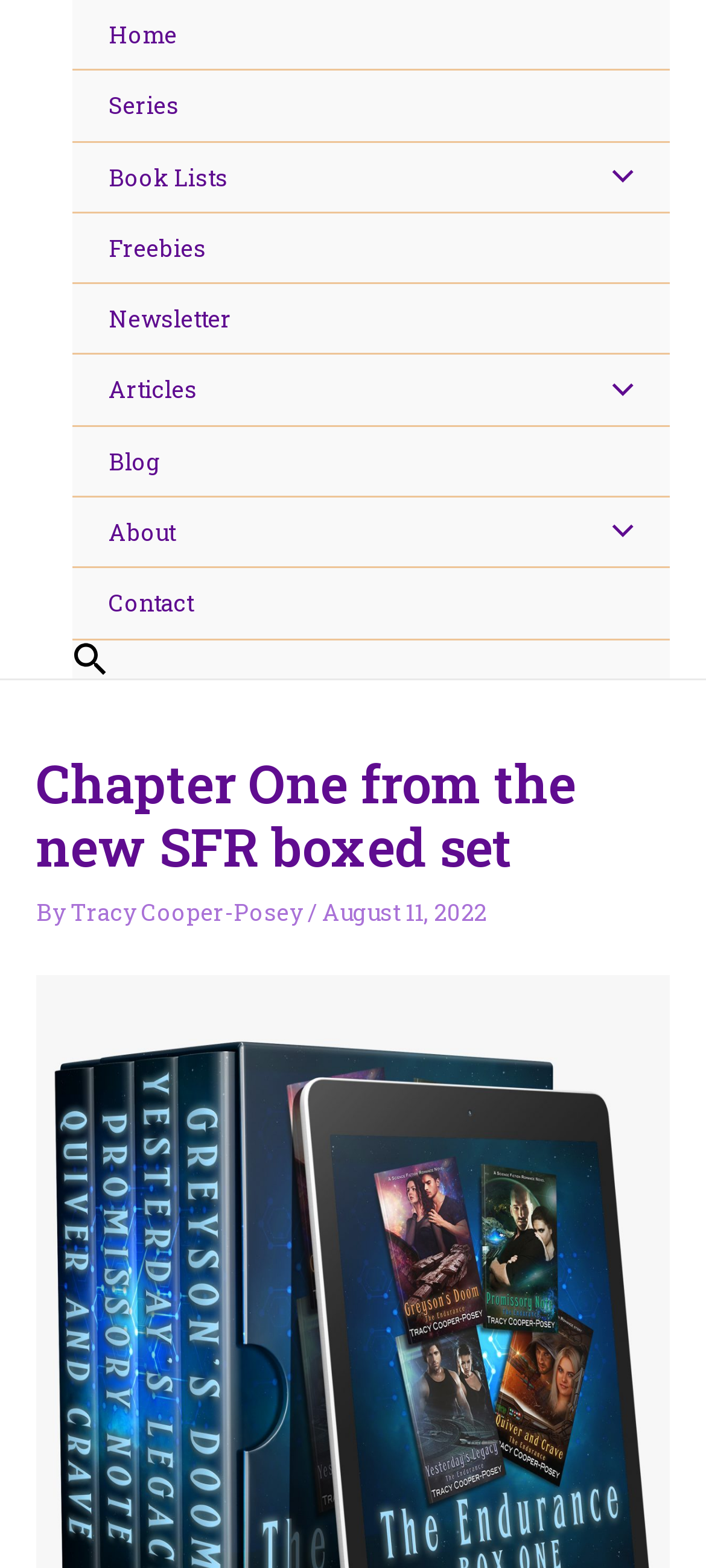Specify the bounding box coordinates of the region I need to click to perform the following instruction: "search". The coordinates must be four float numbers in the range of 0 to 1, i.e., [left, top, right, bottom].

[0.103, 0.408, 0.154, 0.431]